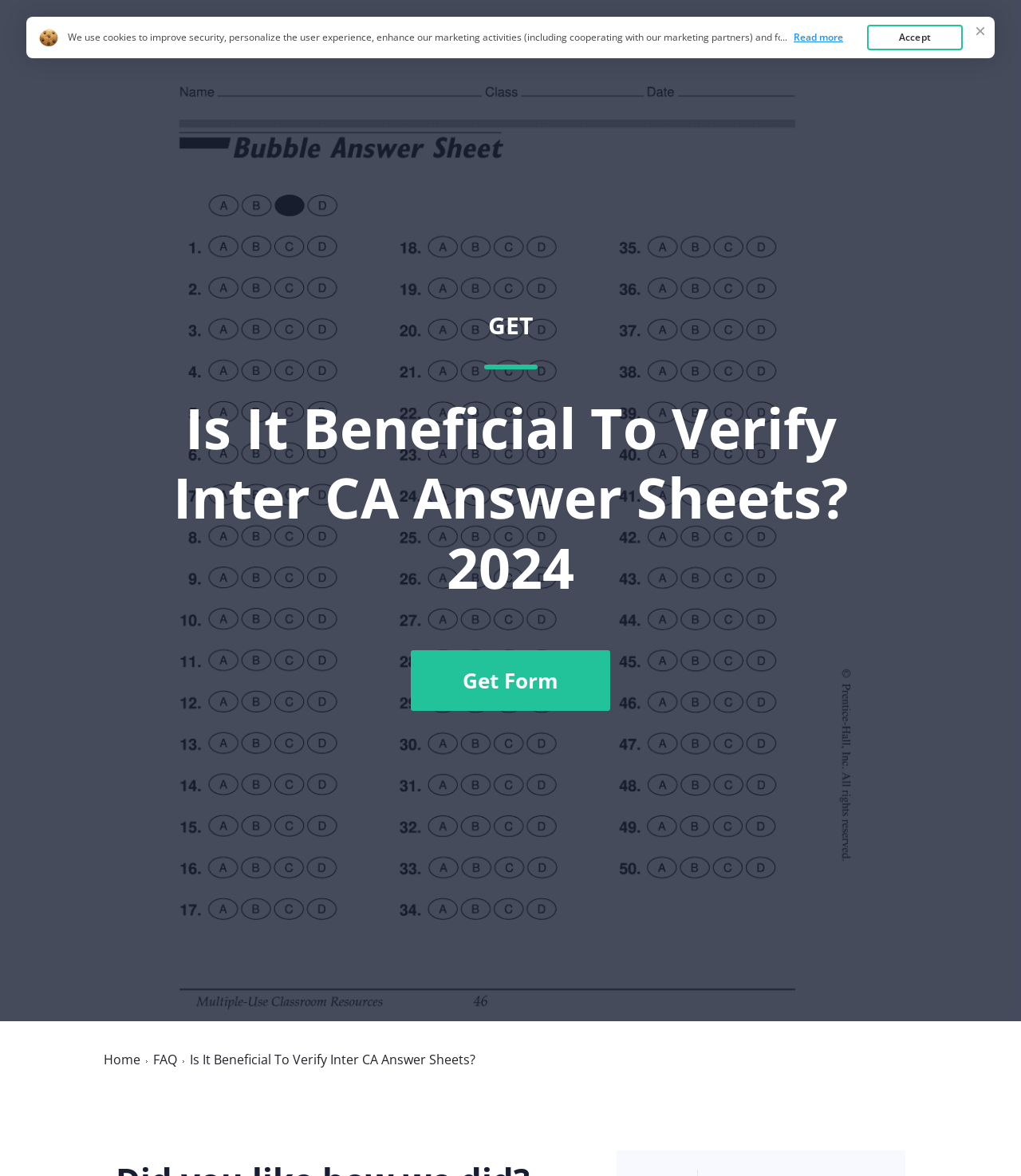What is the text above the 'Accept' button?
Could you answer the question in a detailed manner, providing as much information as possible?

The text above the 'Accept' button is about cookies, stating that the website uses cookies for various purposes, and users can click 'here' to read the Cookie Policy.